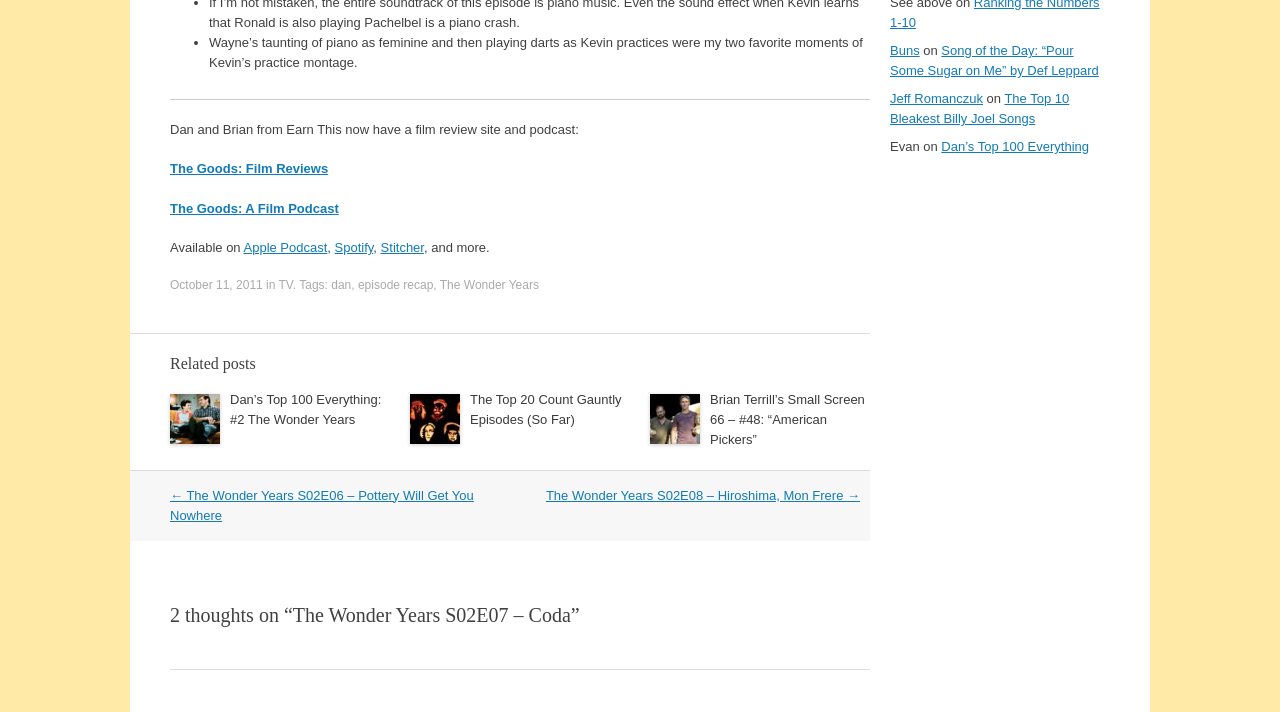Using the webpage screenshot, find the UI element described by Buns. Provide the bounding box coordinates in the format (top-left x, top-left y, bottom-right x, bottom-right y), ensuring all values are floating point numbers between 0 and 1.

[0.695, 0.06, 0.718, 0.081]